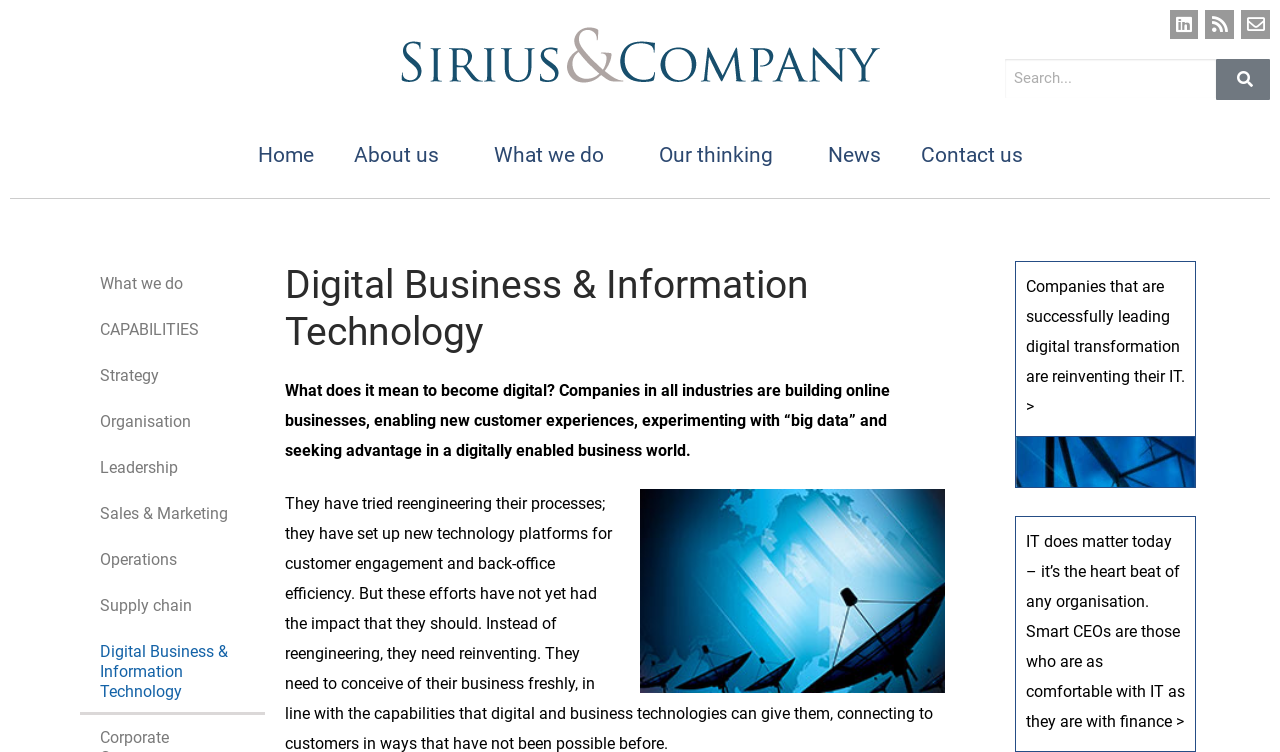Please identify the bounding box coordinates of the clickable area that will allow you to execute the instruction: "Read about Digital Business & Information Technology".

[0.223, 0.347, 0.738, 0.473]